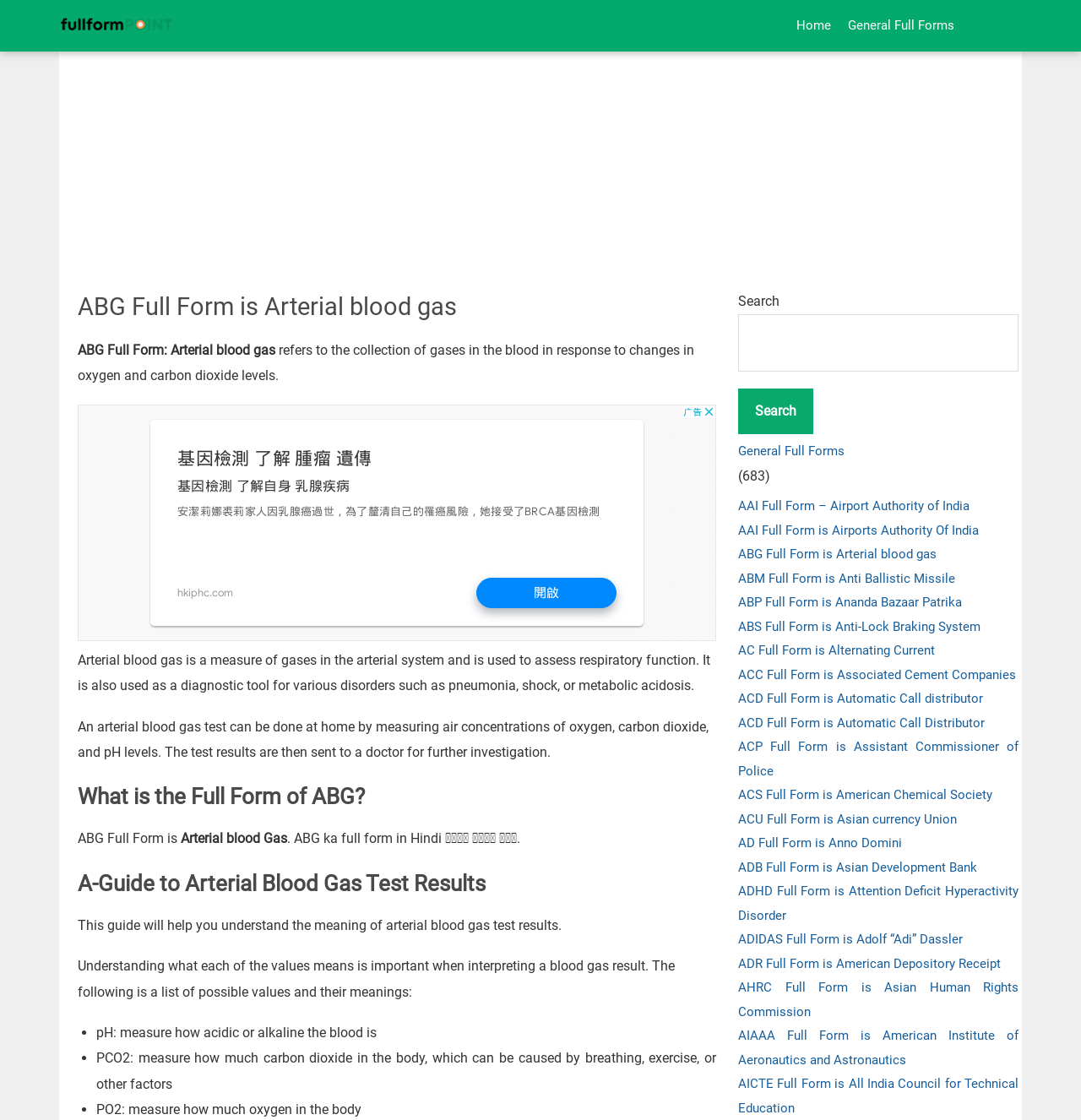Please mark the bounding box coordinates of the area that should be clicked to carry out the instruction: "Search for a term".

[0.683, 0.28, 0.942, 0.332]